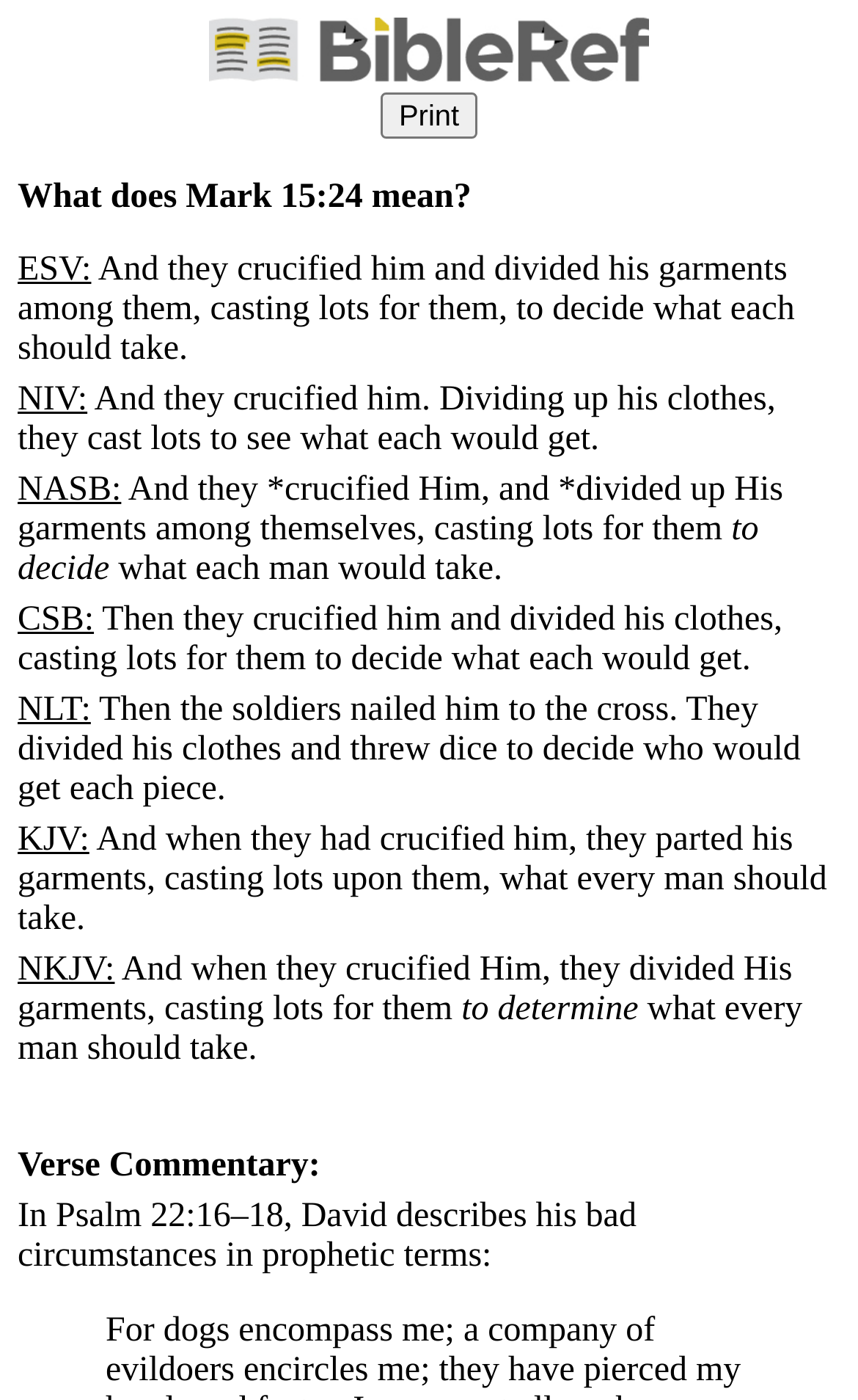How many lines of commentary are there?
Please provide a single word or phrase based on the screenshot.

2